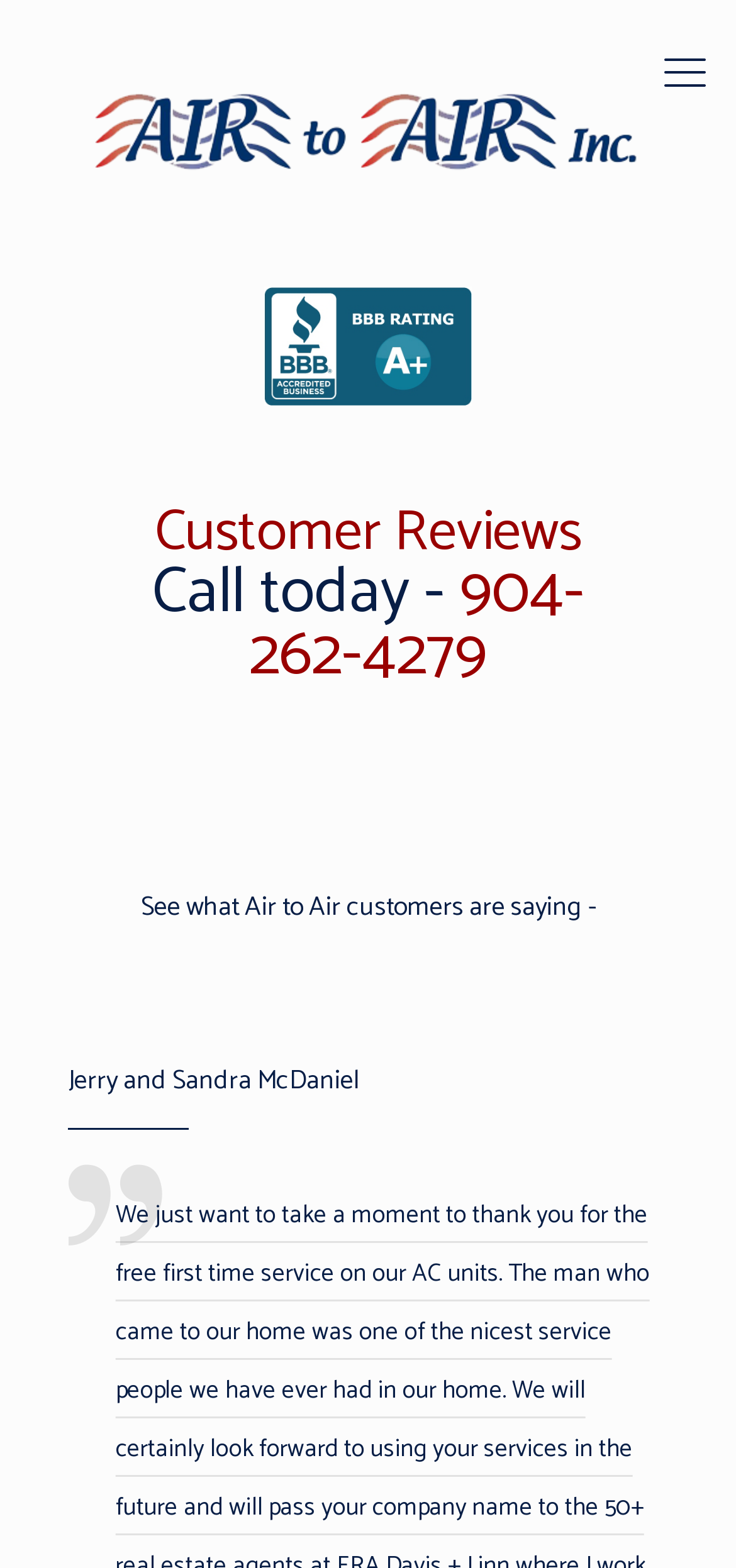Find the bounding box of the web element that fits this description: "title="Air to Air, Inc."".

[0.128, 0.012, 0.872, 0.156]